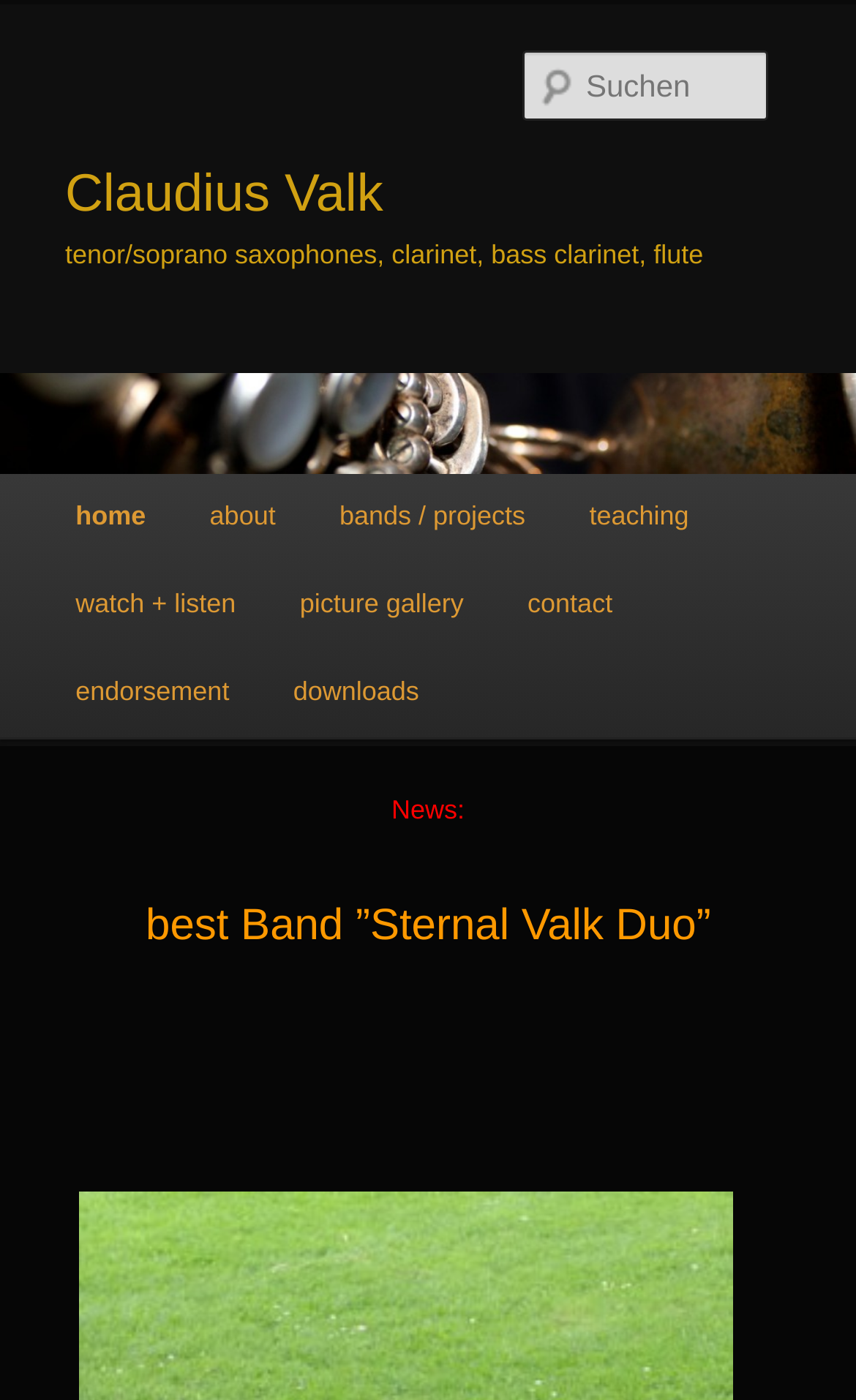Answer the following query with a single word or phrase:
How many navigation links are there?

8